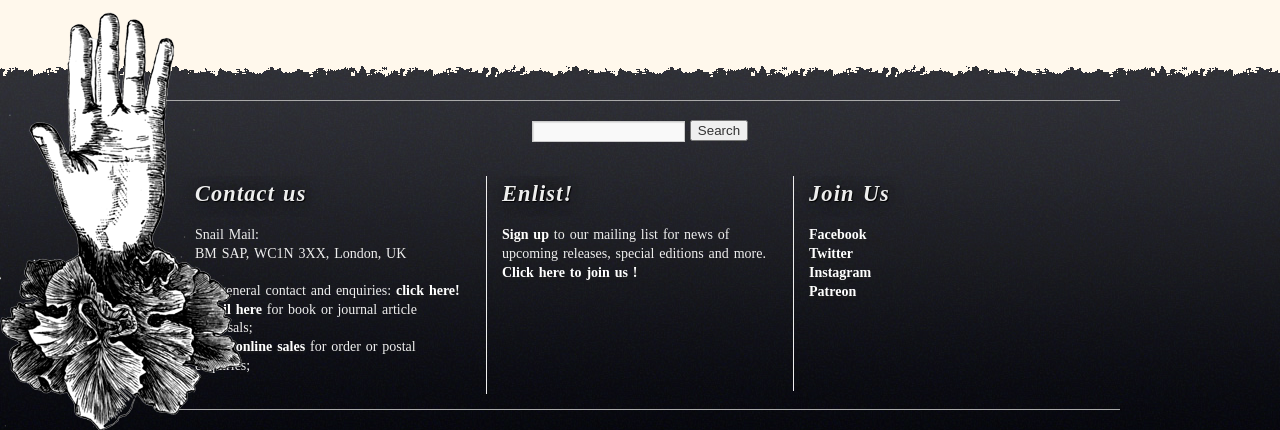Refer to the image and provide an in-depth answer to the question: 
How to sign up for the website's mailing list?

The webpage has a section for enlisting, which includes a link 'Sign up' and a description 'to our mailing list for news of upcoming releases, special editions and more'. This suggests that clicking the 'Sign up' link will allow users to join the website's mailing list.